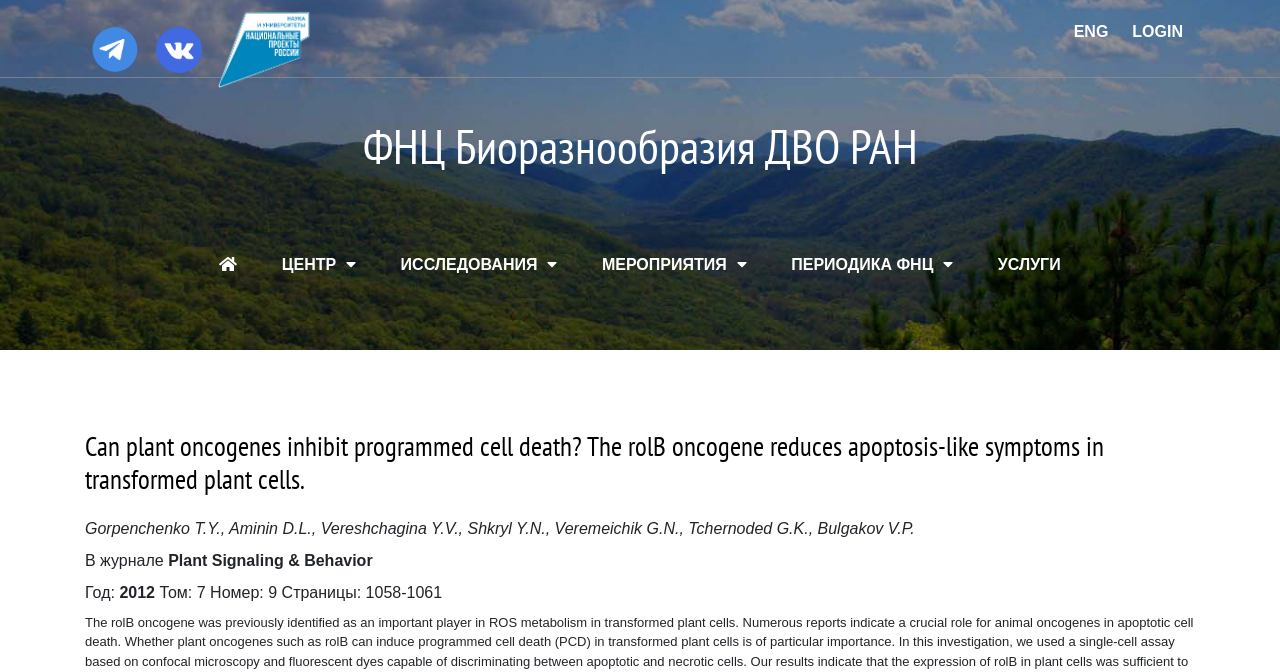Generate the text content of the main heading of the webpage.

ФНЦ Биоразнообразия ДВО РАН